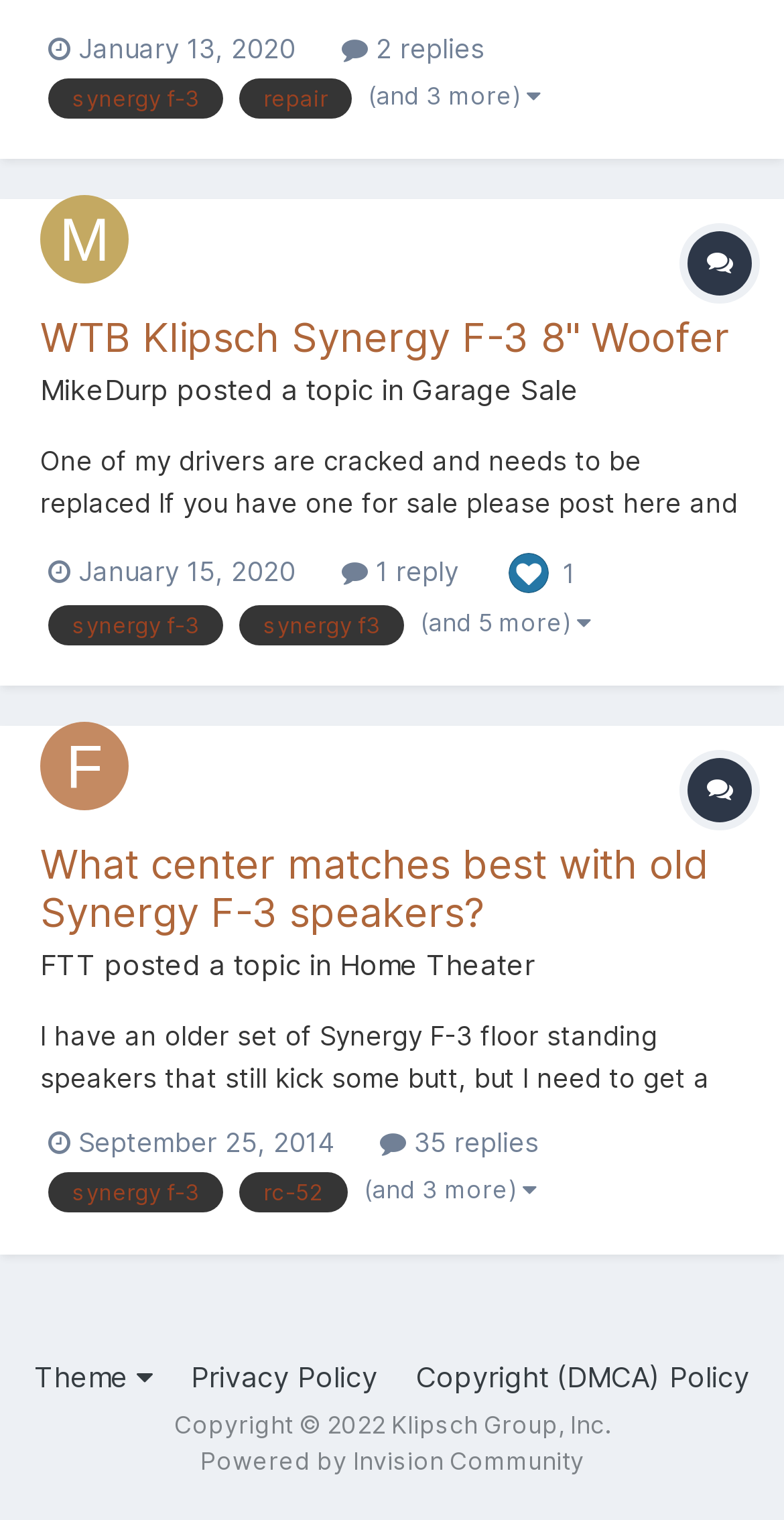Please find the bounding box coordinates of the element that must be clicked to perform the given instruction: "Like a post". The coordinates should be four float numbers from 0 to 1, i.e., [left, top, right, bottom].

[0.644, 0.364, 0.705, 0.386]